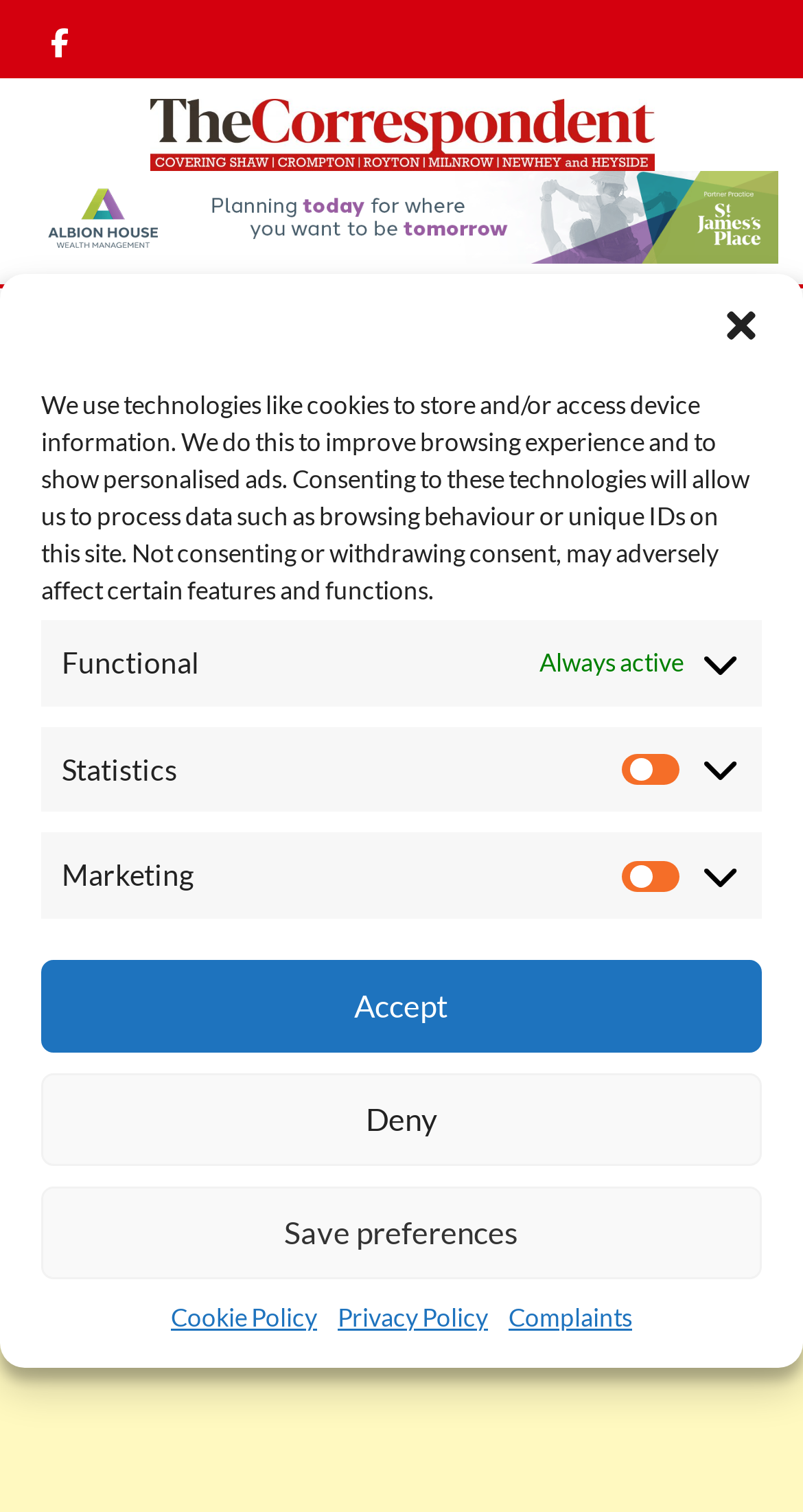How many social media links are present?
Using the visual information, reply with a single word or short phrase.

1